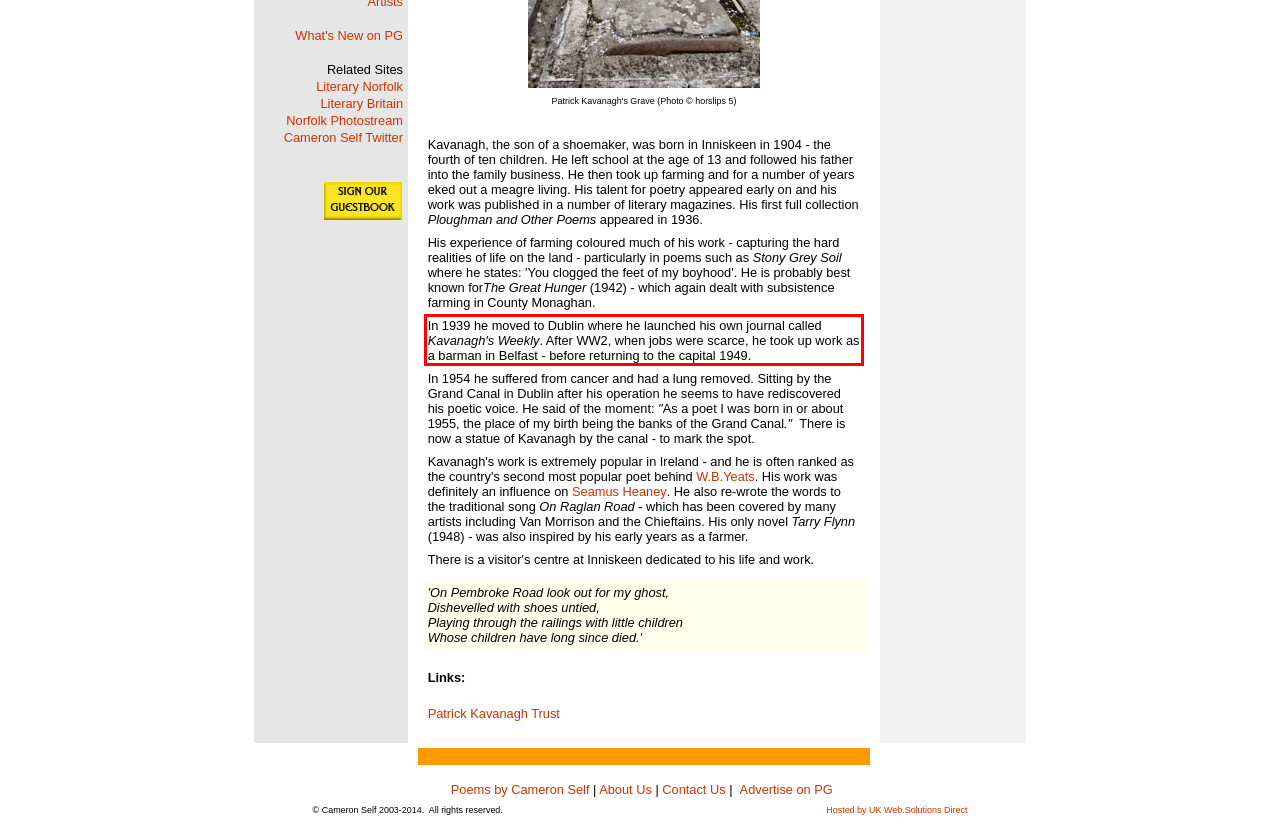Given a screenshot of a webpage, locate the red bounding box and extract the text it encloses.

In 1939 he moved to Dublin where he launched his own journal called Kavanagh's Weekly. After WW2, when jobs were scarce, he took up work as a barman in Belfast - before returning to the capital 1949.